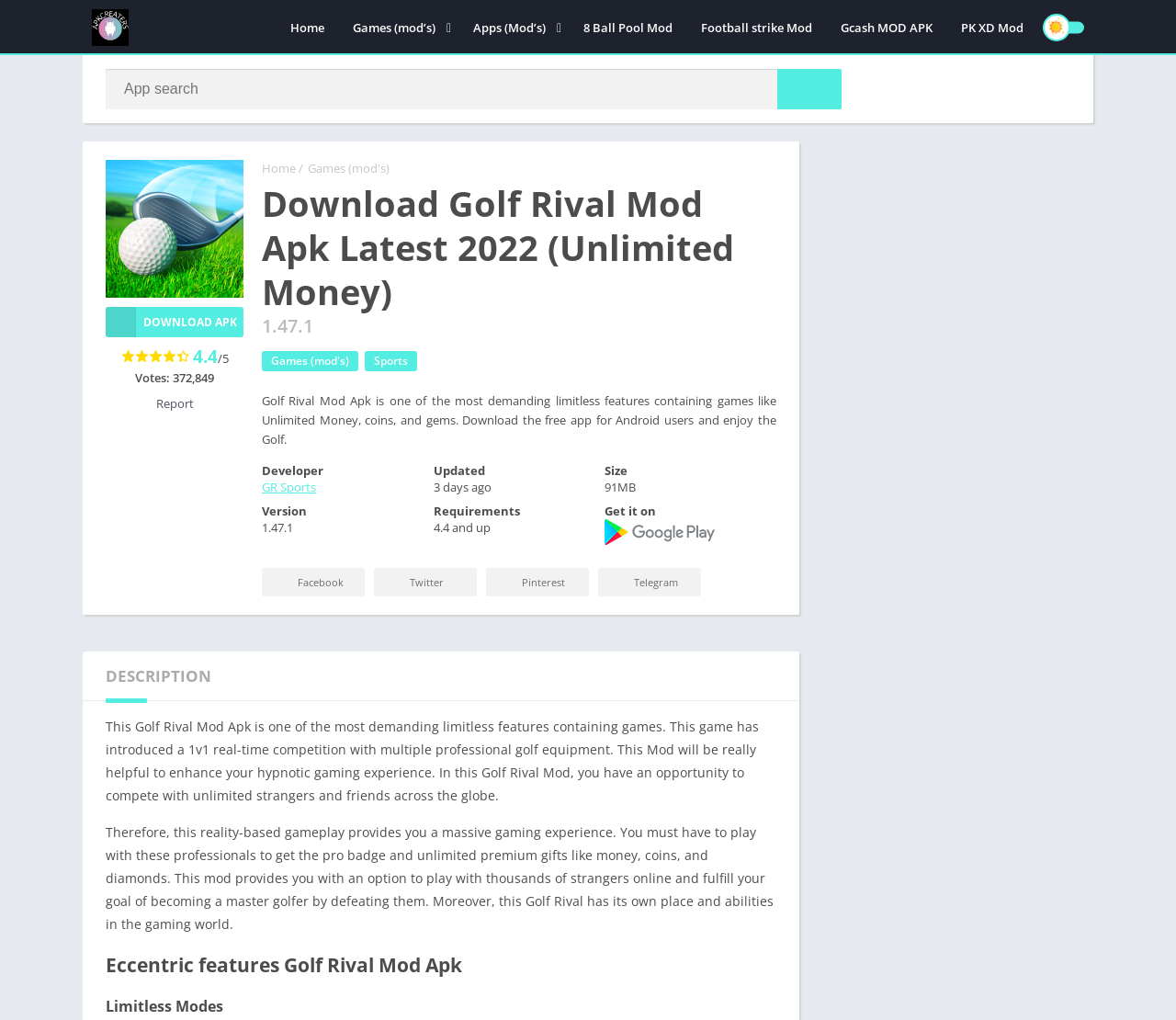Please determine the bounding box coordinates of the element's region to click for the following instruction: "Search for 8 Ball Pool Mod".

[0.484, 0.011, 0.584, 0.043]